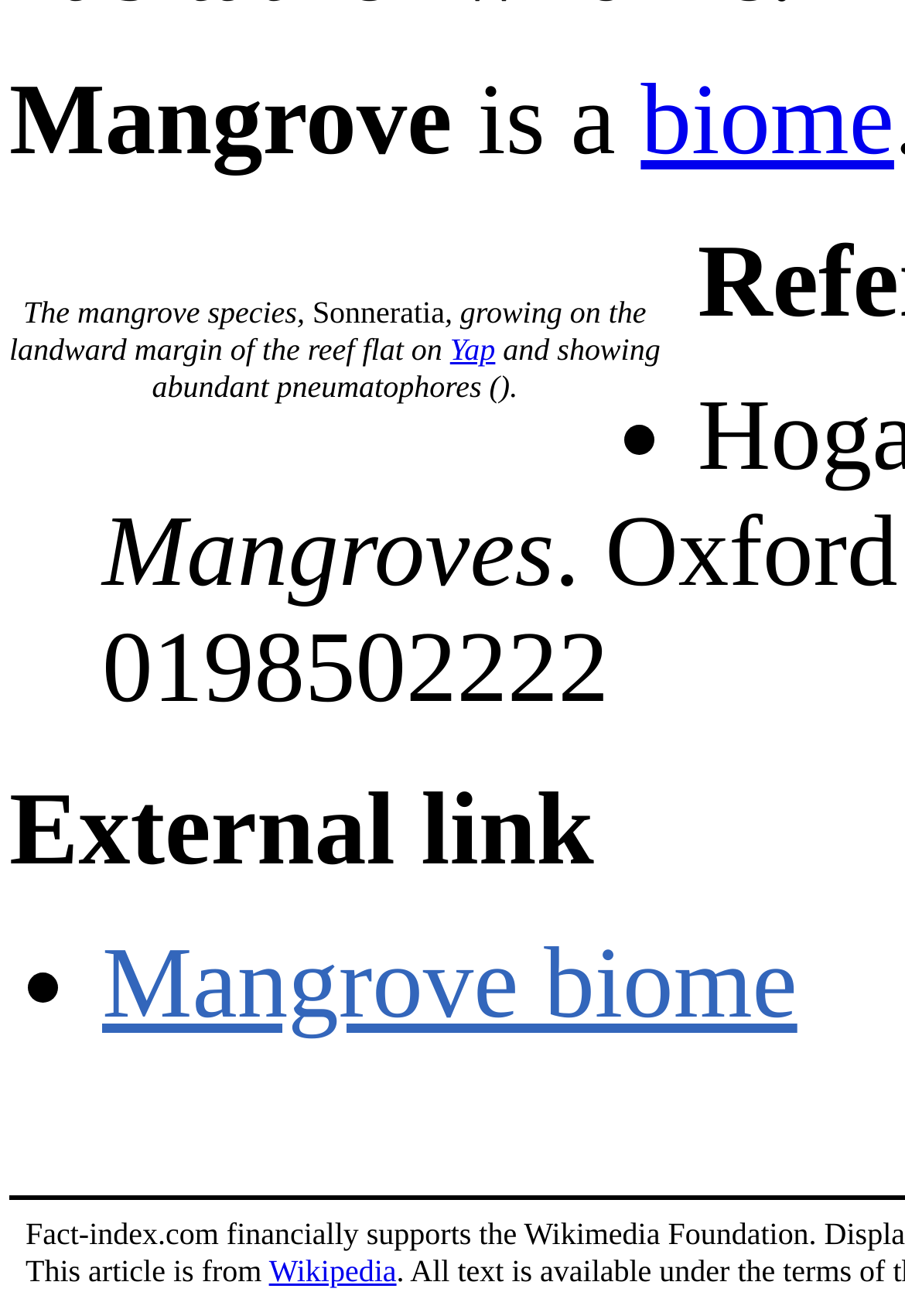Provide the bounding box coordinates of the UI element that matches the description: "Yap".

[0.497, 0.252, 0.547, 0.278]